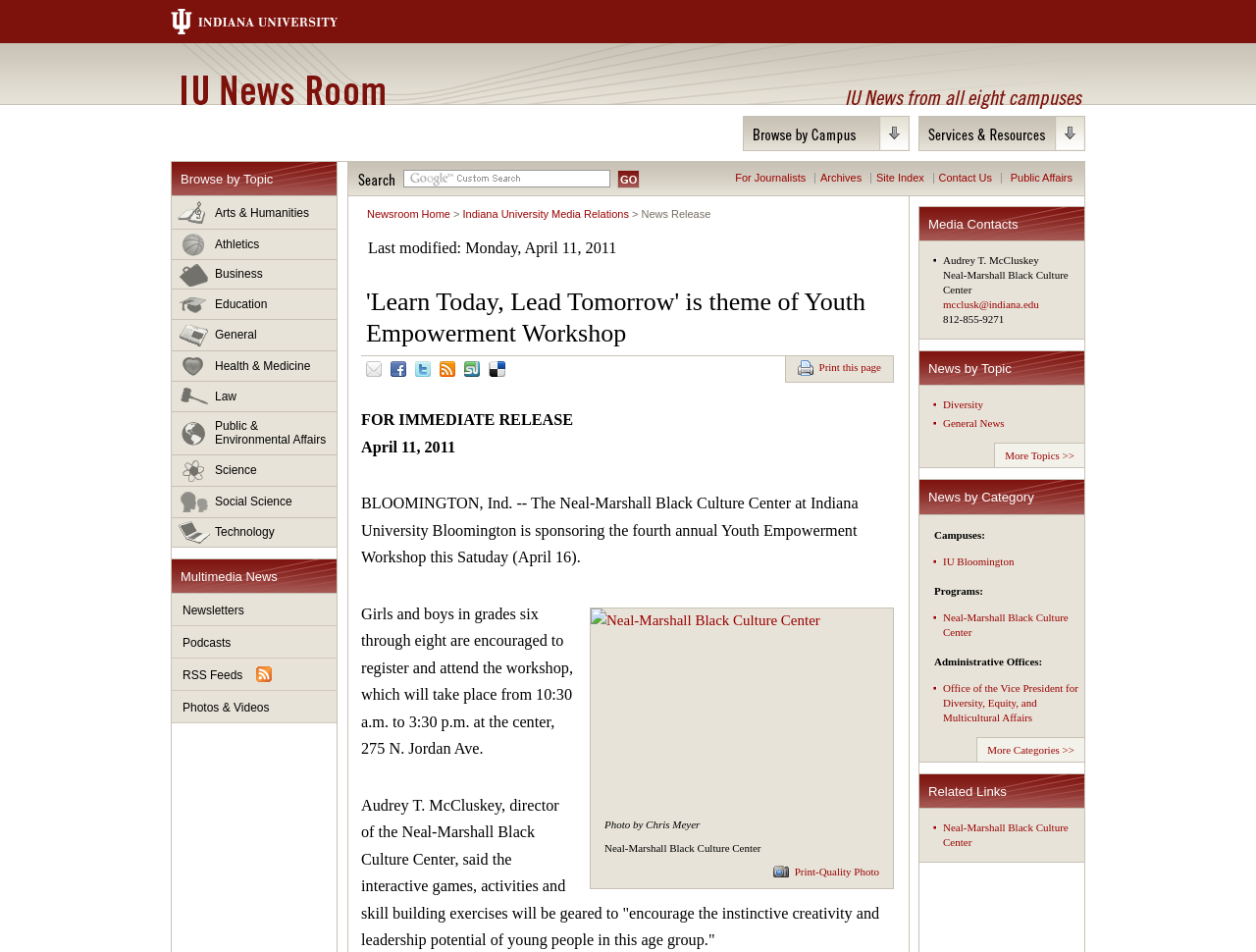Find and provide the bounding box coordinates for the UI element described with: "IU News Room".

[0.145, 0.079, 0.306, 0.11]